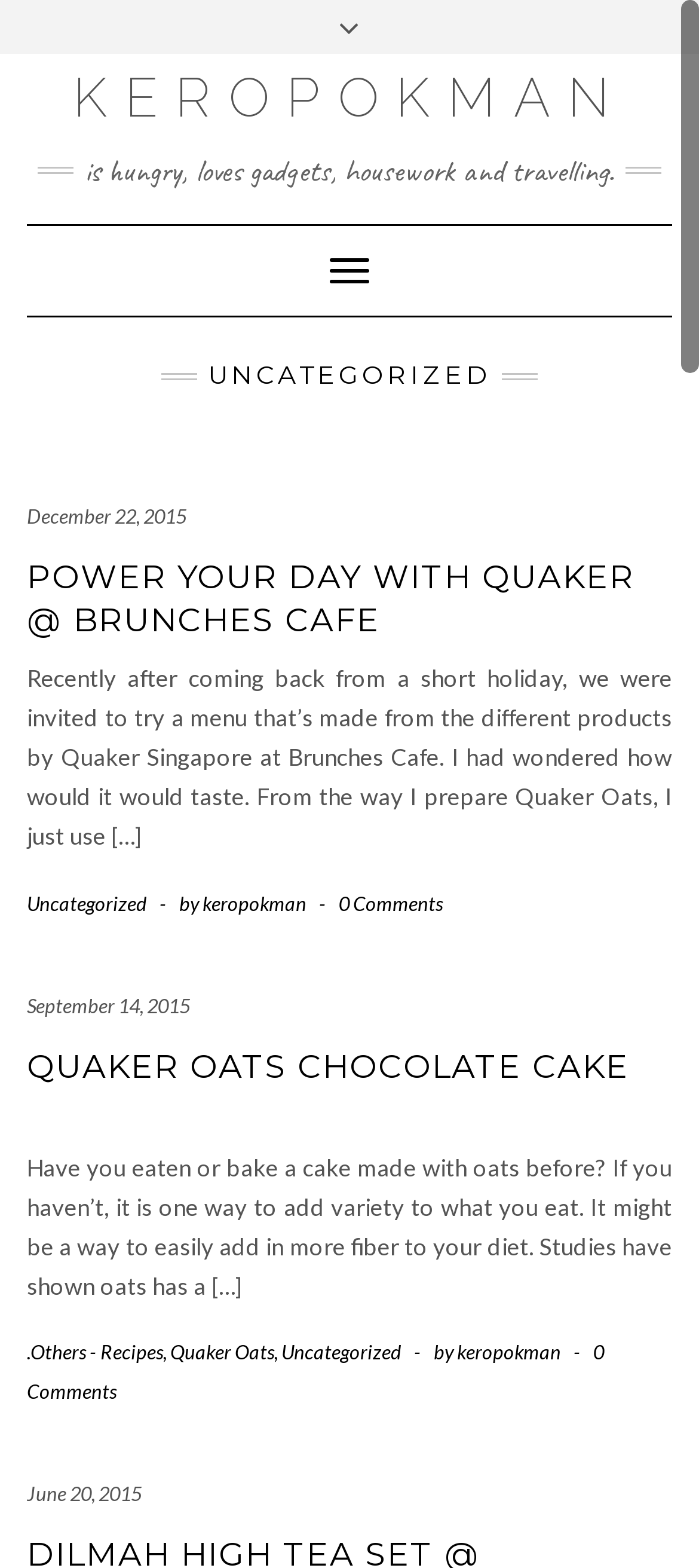Please study the image and answer the question comprehensively:
How many comments are there on each article?

I looked at the text associated with each article and found that each article has a link with the text '0 Comments', which suggests that there are no comments on each article.